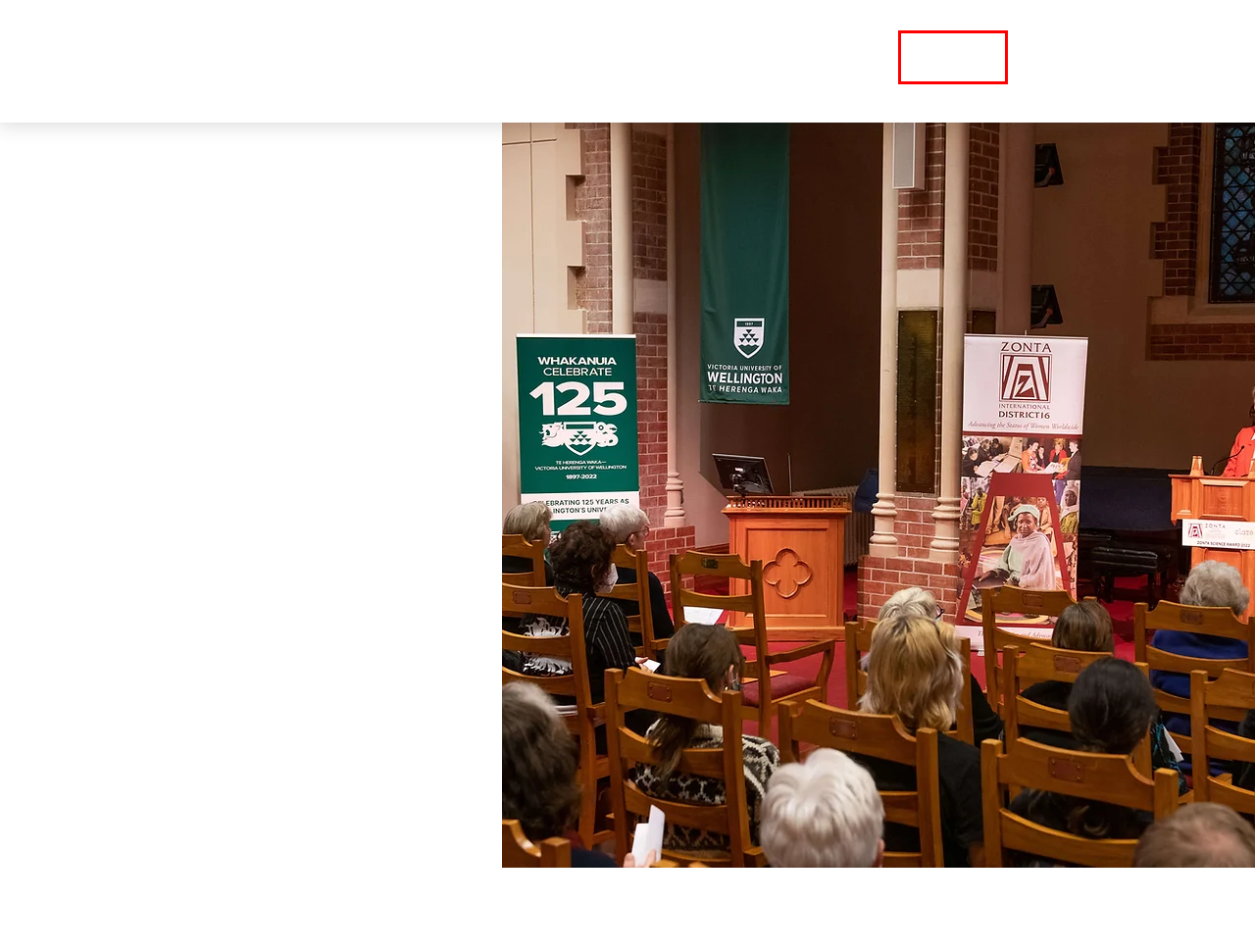You have been given a screenshot of a webpage with a red bounding box around a UI element. Select the most appropriate webpage description for the new webpage that appears after clicking the element within the red bounding box. The choices are:
A. Who We Are | Zonta Wellington
B. Contact Us | Zonta Wellington
C. Privacy Policy | Zonta Wellington
D. News | Zonta Wellington
E. What We Do | Zonta Wellington
F. YWPA | Zonta Wellington
G. Zonta Science Award | Zonta Wellington
H. Events | Zonta Wellington

H